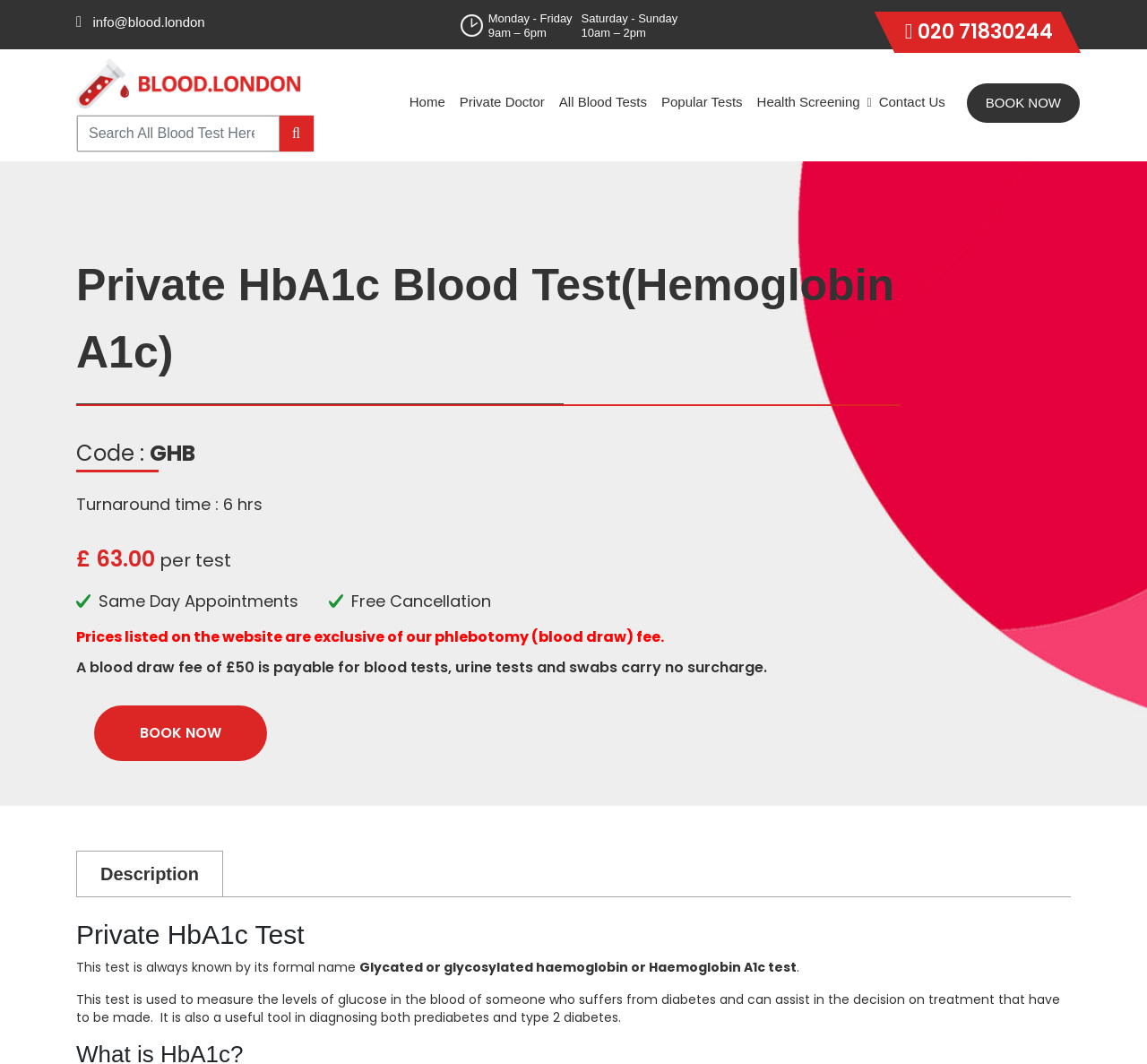Create a detailed summary of the webpage's content and design.

The webpage is about Private Blood Tests London, specifically focusing on the Private HbA1c Blood Test. At the top left, there is a logo of Private Blood Tests London, accompanied by a search box and a search button. Below the logo, there are several links to navigate to different sections of the website, including Home, Private Doctor, All Blood Tests, Popular Tests, Health Screening, Contact Us, and BOOK NOW.

On the right side of the top section, there is contact information, including an email address, phone number, and office hours. Below the contact information, there is a heading that reads "Private HbA1c Blood Test (Hemoglobin A1c)". 

Under the heading, there are several pieces of information about the test, including the code "GHB", turnaround time of 6 hours, and a price of £63.00 per test. There are also two notable features mentioned: Same Day Appointments and Free Cancellation. 

Further down, there is a section that explains the prices listed on the website, including a phlebotomy fee of £50 for blood tests, urine tests, and swabs. Below this section, there is a call-to-action button to BOOK NOW.

The webpage also includes a description section, which provides more information about the Private HbA1c Test. The test is used to measure glucose levels in the blood of individuals with diabetes and can assist in treatment decisions. It is also a useful tool in diagnosing prediabetes and type 2 diabetes.